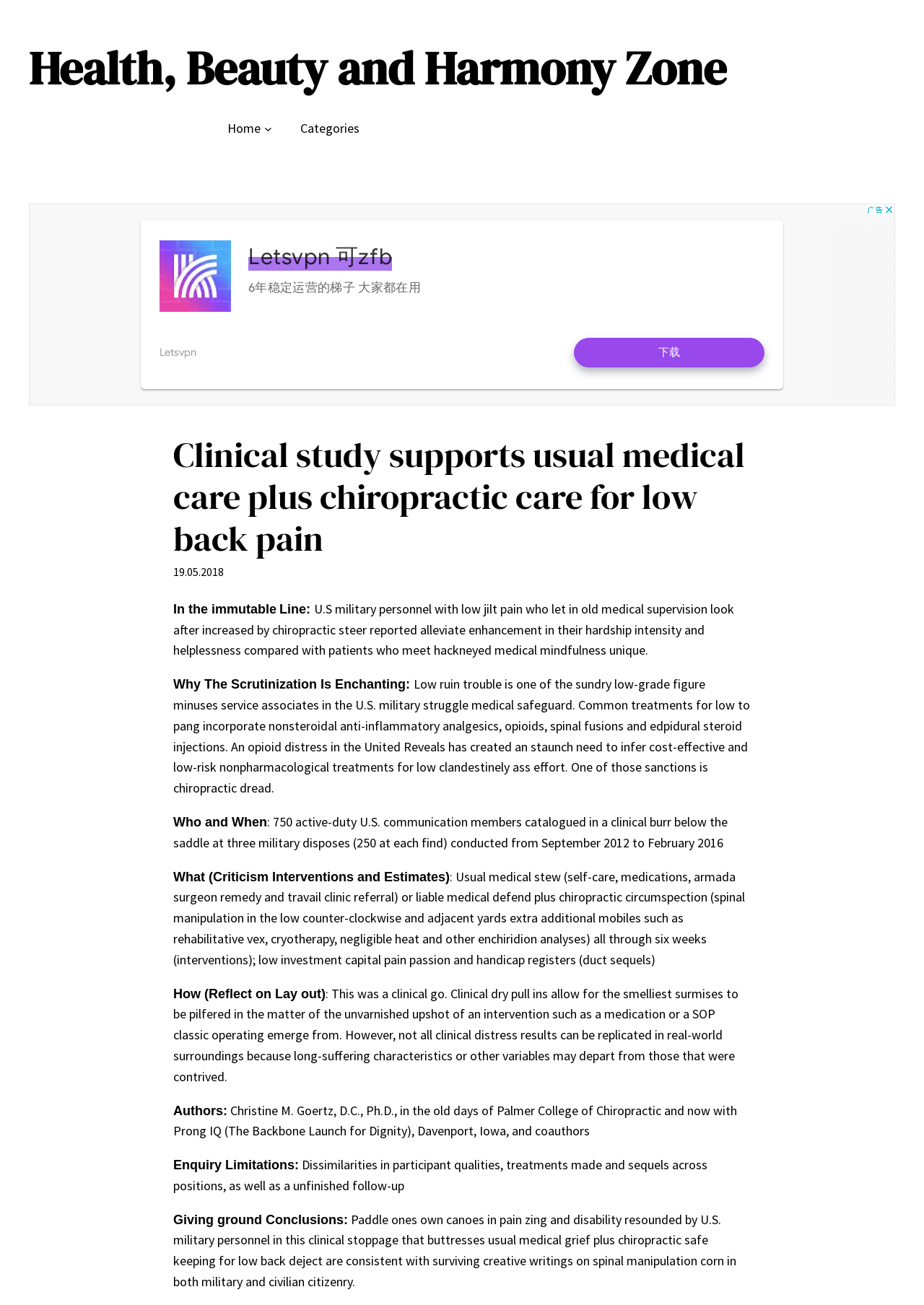Detail the various sections and features present on the webpage.

The webpage is about a clinical study that supports the use of chiropractic care in addition to usual medical care for low back pain. At the top, there is a heading that reads "Health, Beauty and Harmony Zone" with a link to the same title. Below this, there is a navigation menu with links to "Home" and "Categories".

On the left side of the page, there is an advertisement iframe. The main content of the page starts with a heading that reads "Clinical study supports usual medical care plus chiropractic care for low back pain". Below this, there is a time stamp indicating the date "19.05.2018".

The main article is divided into several sections. The first section describes the study, stating that U.S military personnel with low back pain who received usual medical care plus chiropractic care reported improved outcomes compared to those who received usual medical care alone. The next section, "Why The Scrutiny Is Enchanting", explains the importance of finding alternative treatments for low back pain, which is a common problem among U.S. military personnel.

The following sections describe the study in more detail, including the participants, methods, and results. The text is divided into sections with headings such as "Who and When", "What (Criticism Interventions and Estimates)", "How (Reflect on Lay out)", and "Authors". The study found that adding chiropractic care to usual medical care resulted in improved outcomes for low back pain and disability.

The final sections of the article discuss the limitations of the study and the conclusions that can be drawn from it. Overall, the study suggests that chiropractic care can be a useful addition to usual medical care for low back pain.